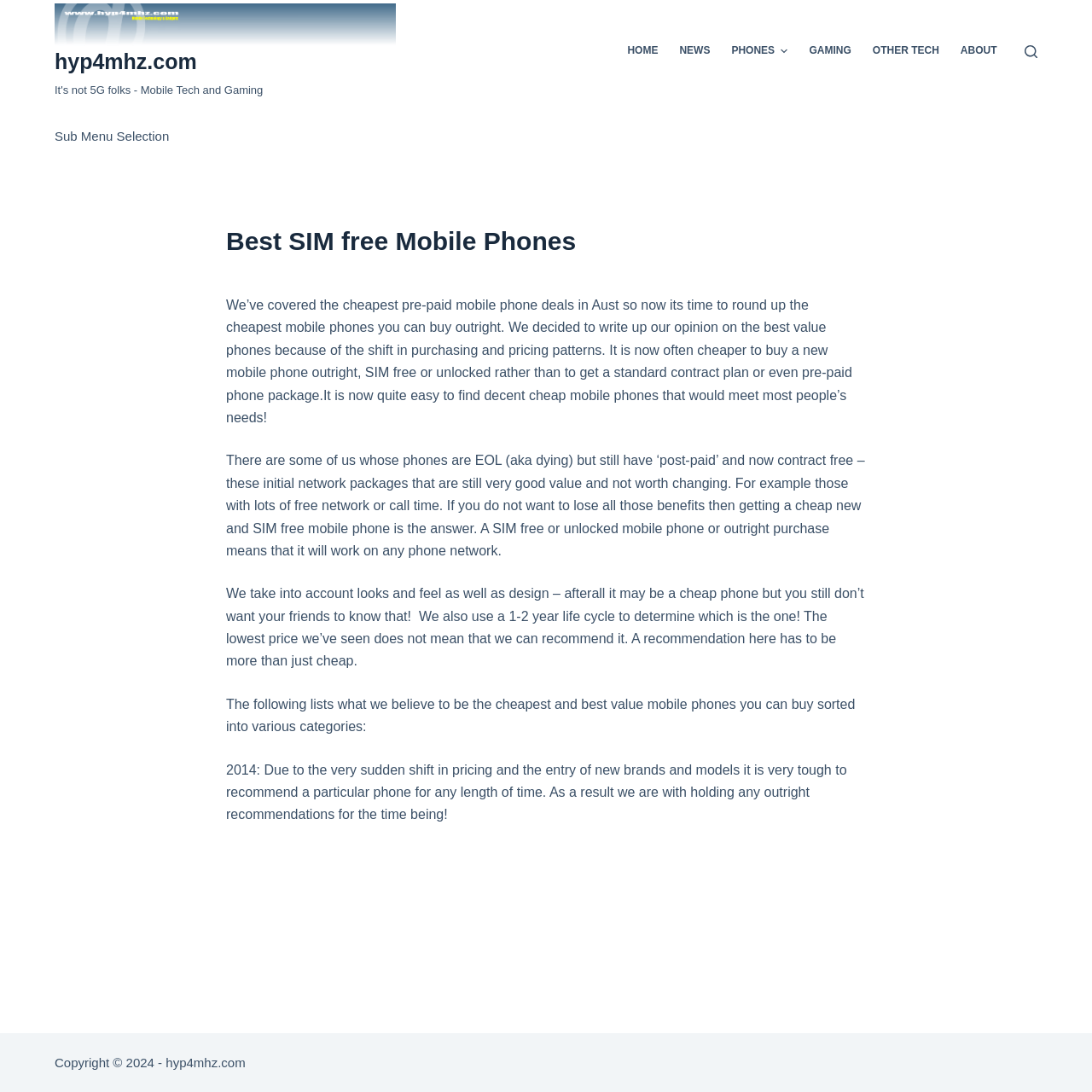Create an elaborate caption for the webpage.

The webpage is about the best SIM-free mobile phones, as indicated by the title "Best SIM free Mobile Phones – hyp4mhz.com". At the top-left corner, there is a "Skip to content" link, followed by the website's logo, which is an image with the text "hyp4mhz.com". 

To the right of the logo, there is another link with the same text "hyp4mhz.com". Below these elements, there is a navigation menu with several links, including "HOME", "NEWS", "PHONES", "GAMING", "OTHER TECH", and "ABOUT". The "PHONES" link has a small image next to it. 

On the top-right corner, there is a button to open a search form. Below the navigation menu, there is a main content area that takes up most of the page. The main content area has an article with a heading "Best SIM free Mobile Phones" and several paragraphs of text. The text discusses the benefits of buying SIM-free mobile phones, the criteria for selecting the best value phones, and the challenges of recommending phones due to rapid changes in pricing and new brand entries. 

At the very bottom of the page, there is a copyright notice that reads "Copyright © 2024 - hyp4mhz.com".